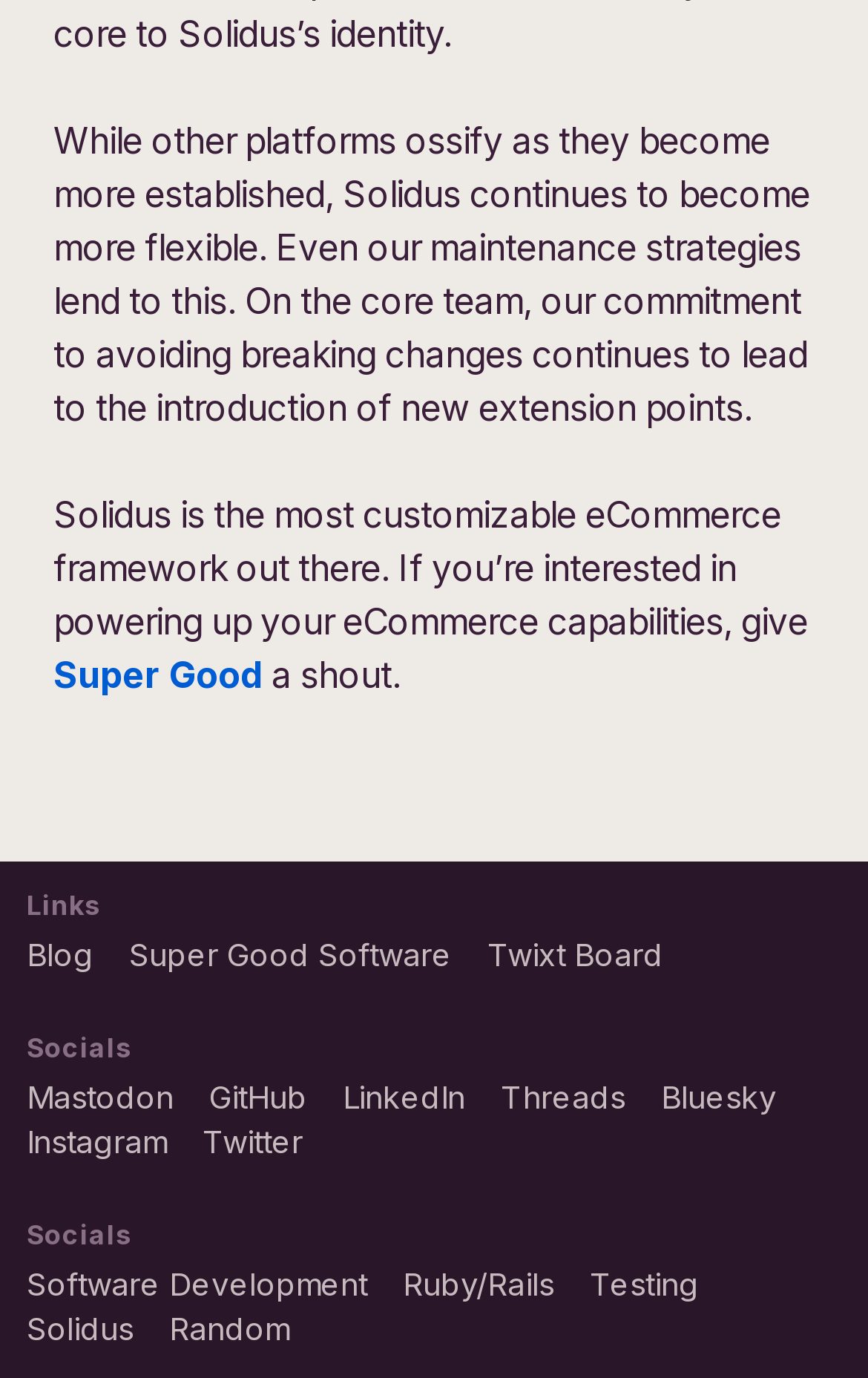Determine the bounding box coordinates for the area that needs to be clicked to fulfill this task: "go to Blogging". The coordinates must be given as four float numbers between 0 and 1, i.e., [left, top, right, bottom].

None